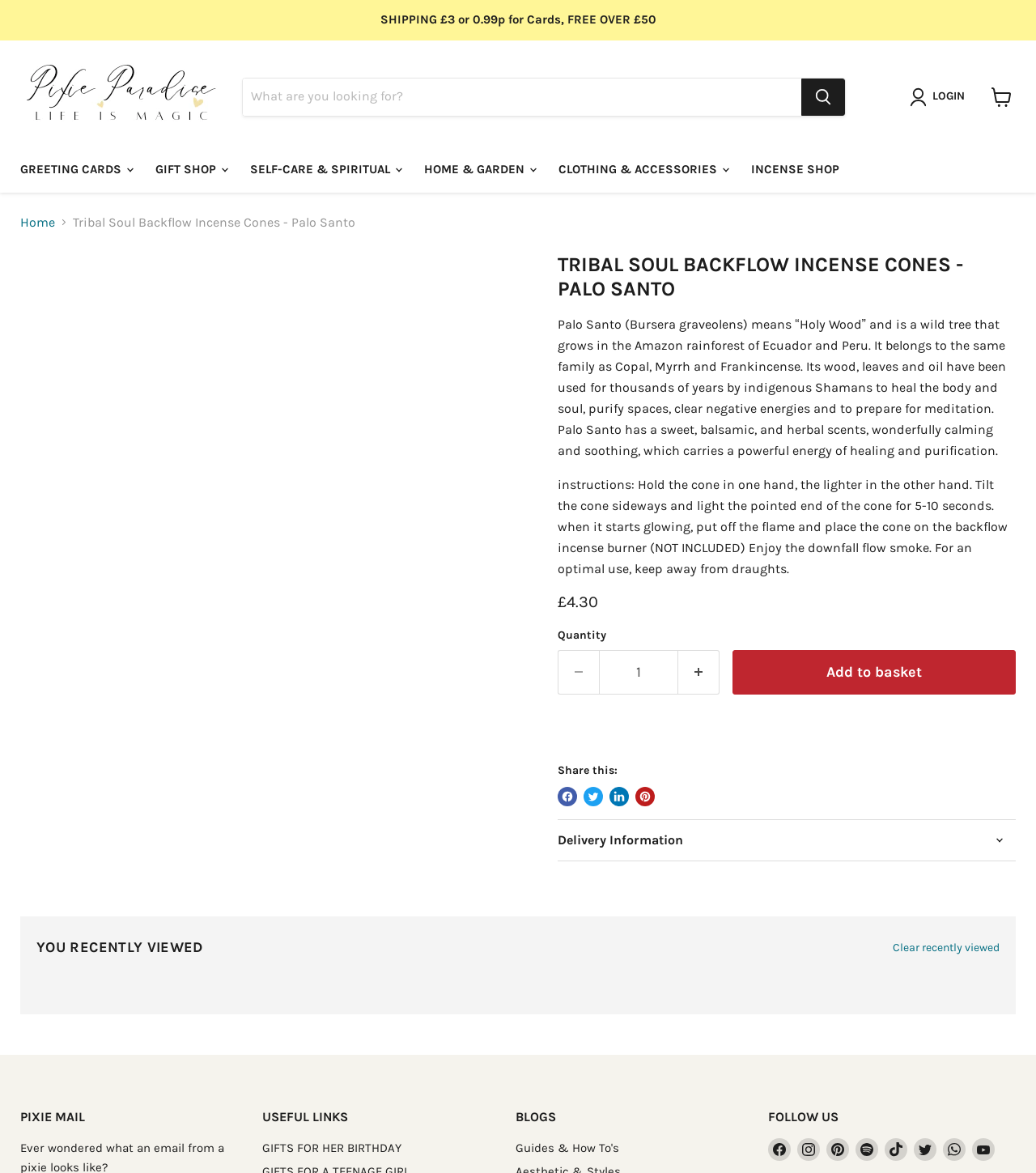Using the provided element description "Find us on Spotify", determine the bounding box coordinates of the UI element.

[0.826, 0.97, 0.848, 0.989]